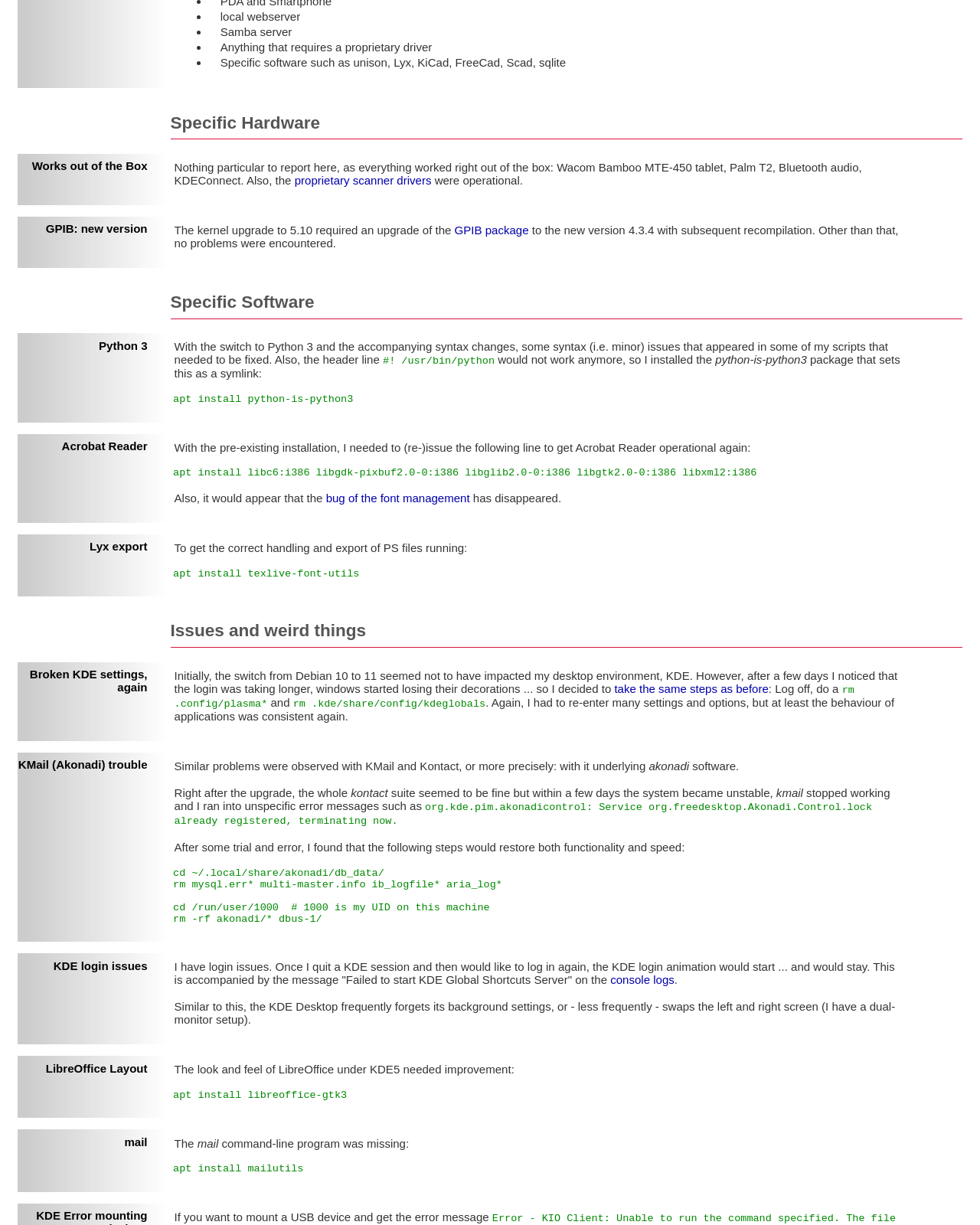Determine the bounding box coordinates for the HTML element mentioned in the following description: "Issues and weird things". The coordinates should be a list of four floats ranging from 0 to 1, represented as [left, top, right, bottom].

[0.174, 0.517, 0.374, 0.533]